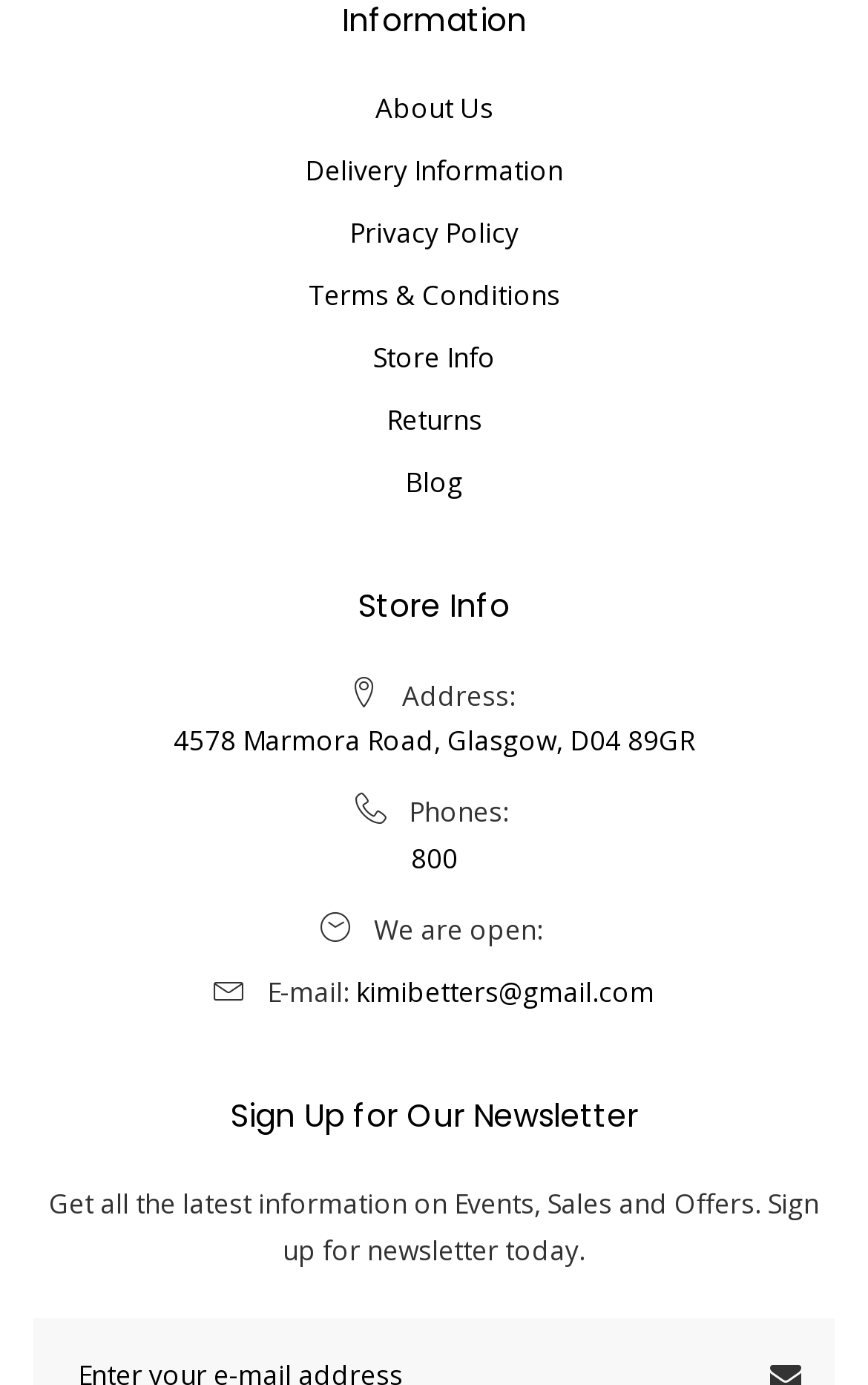Kindly provide the bounding box coordinates of the section you need to click on to fulfill the given instruction: "Read the blog".

None